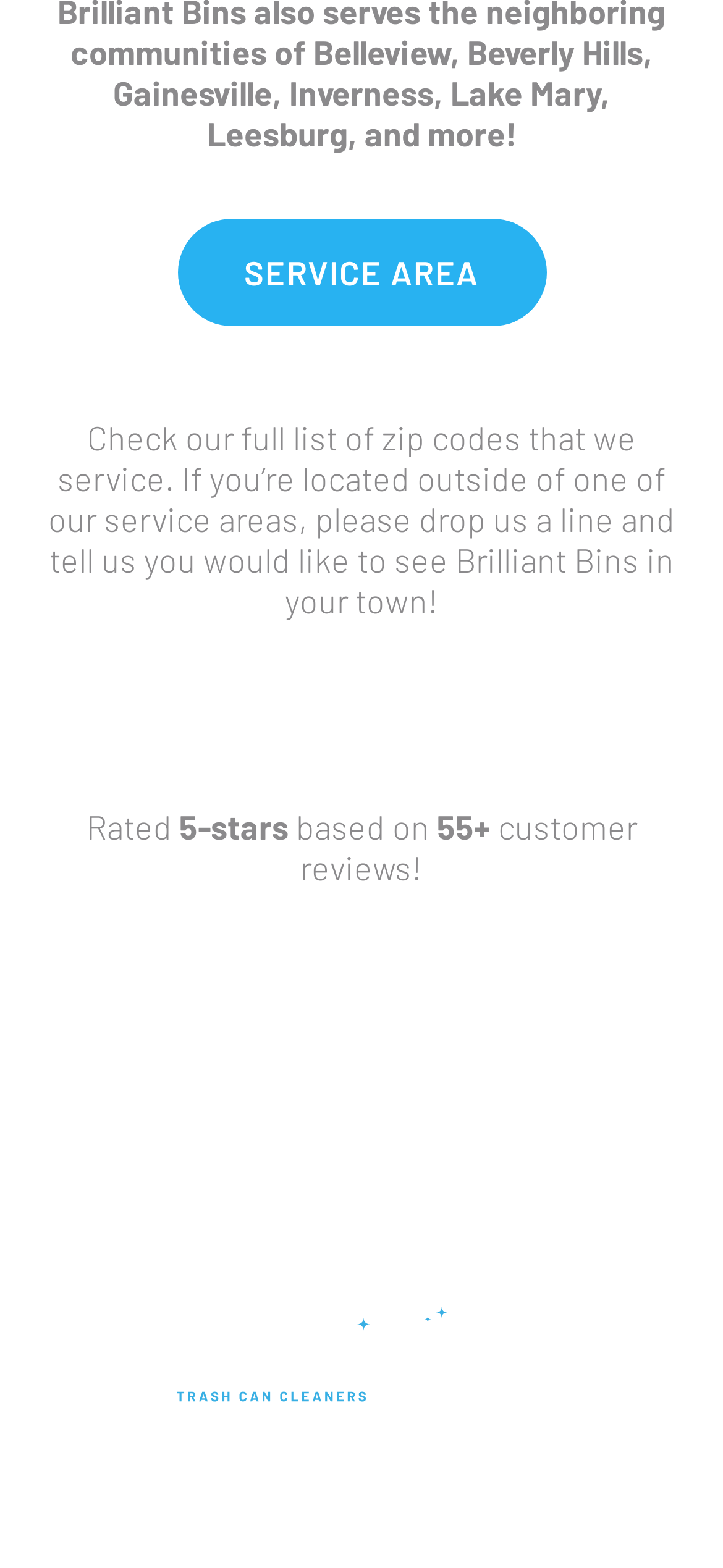Please identify the bounding box coordinates of the region to click in order to complete the given instruction: "Check service areas". The coordinates should be four float numbers between 0 and 1, i.e., [left, top, right, bottom].

[0.245, 0.139, 0.755, 0.208]